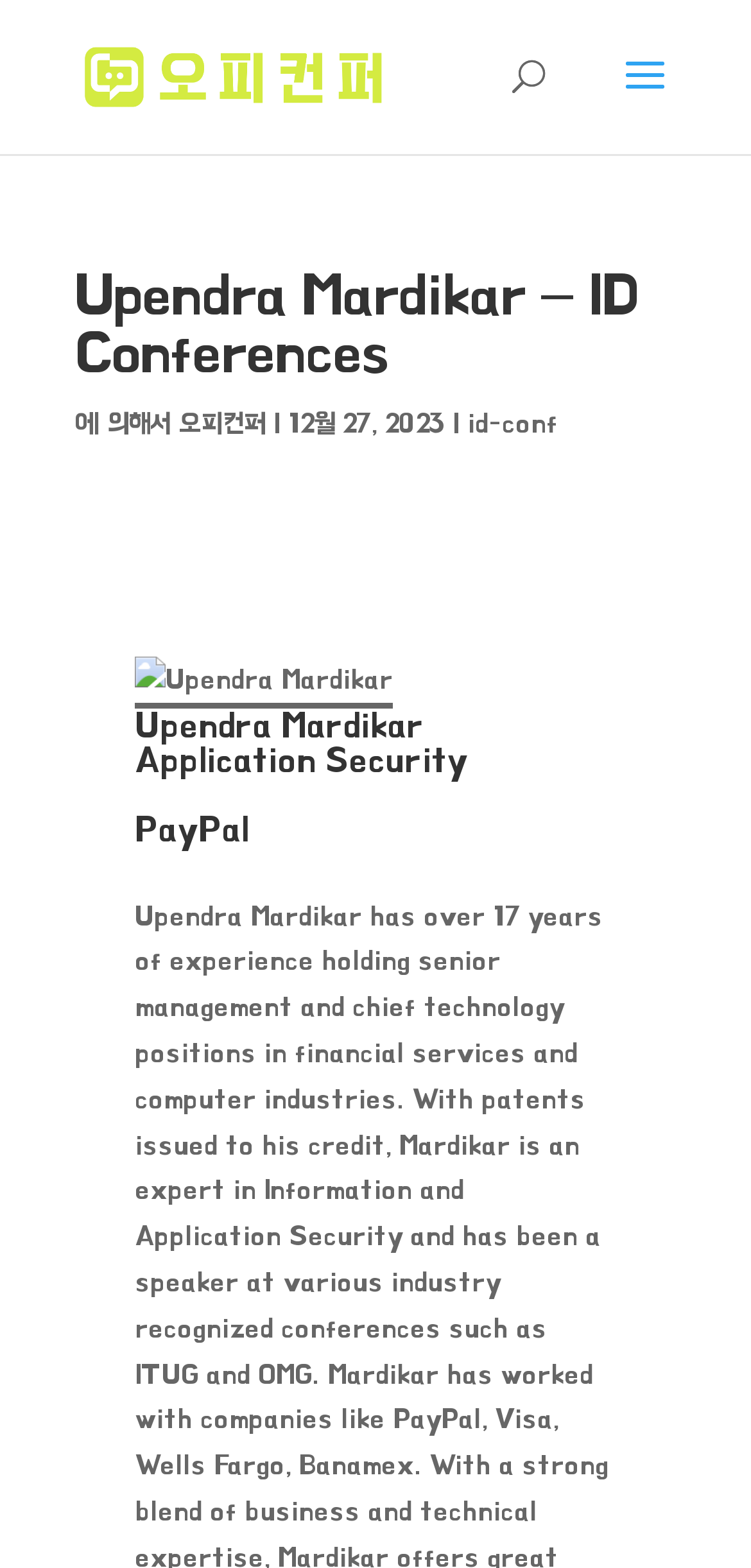Provide the bounding box coordinates of the HTML element this sentence describes: "alt="오피(OP), 오피사이트 플랫폼 오피컨퍼"". The bounding box coordinates consist of four float numbers between 0 and 1, i.e., [left, top, right, bottom].

[0.11, 0.039, 0.51, 0.057]